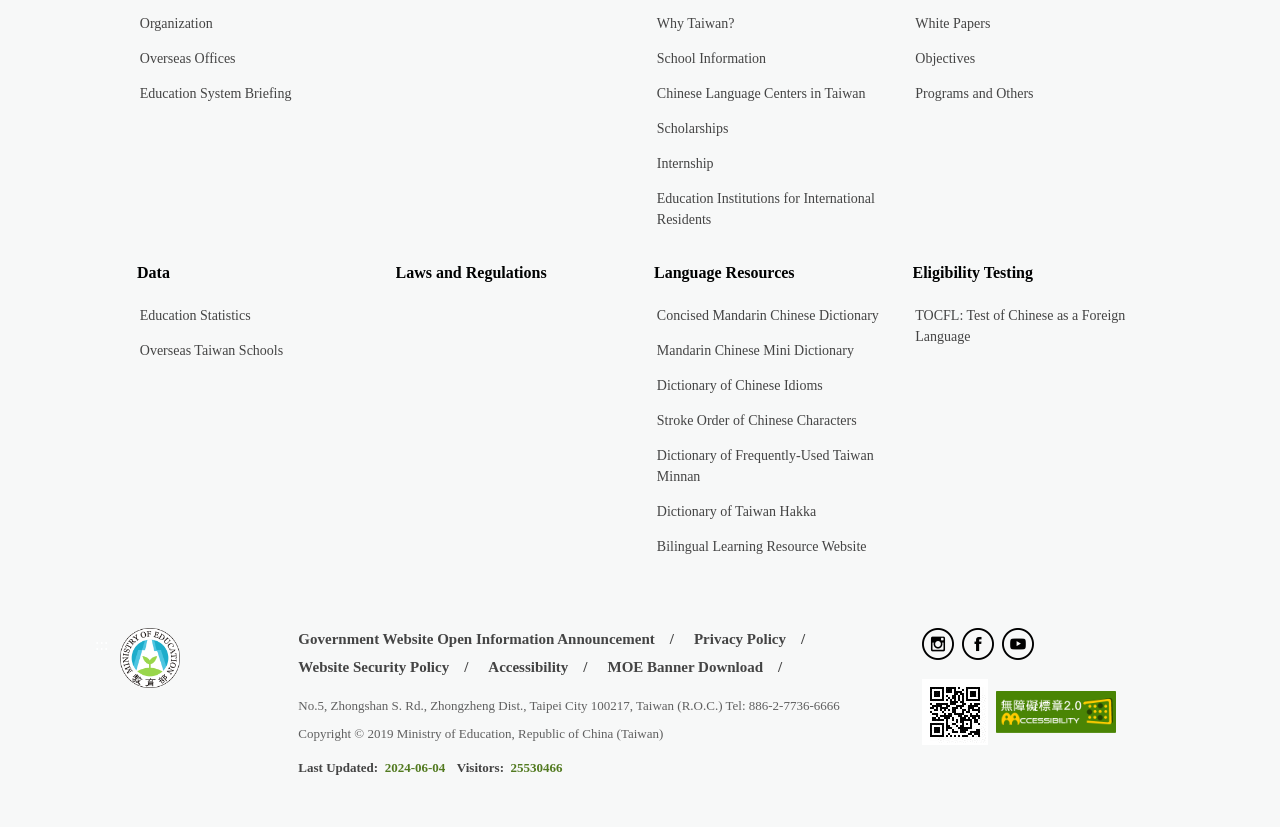Bounding box coordinates should be provided in the format (top-left x, top-left y, bottom-right x, bottom-right y) with all values between 0 and 1. Identify the bounding box for this UI element: Laws and Regulations

[0.309, 0.306, 0.512, 0.355]